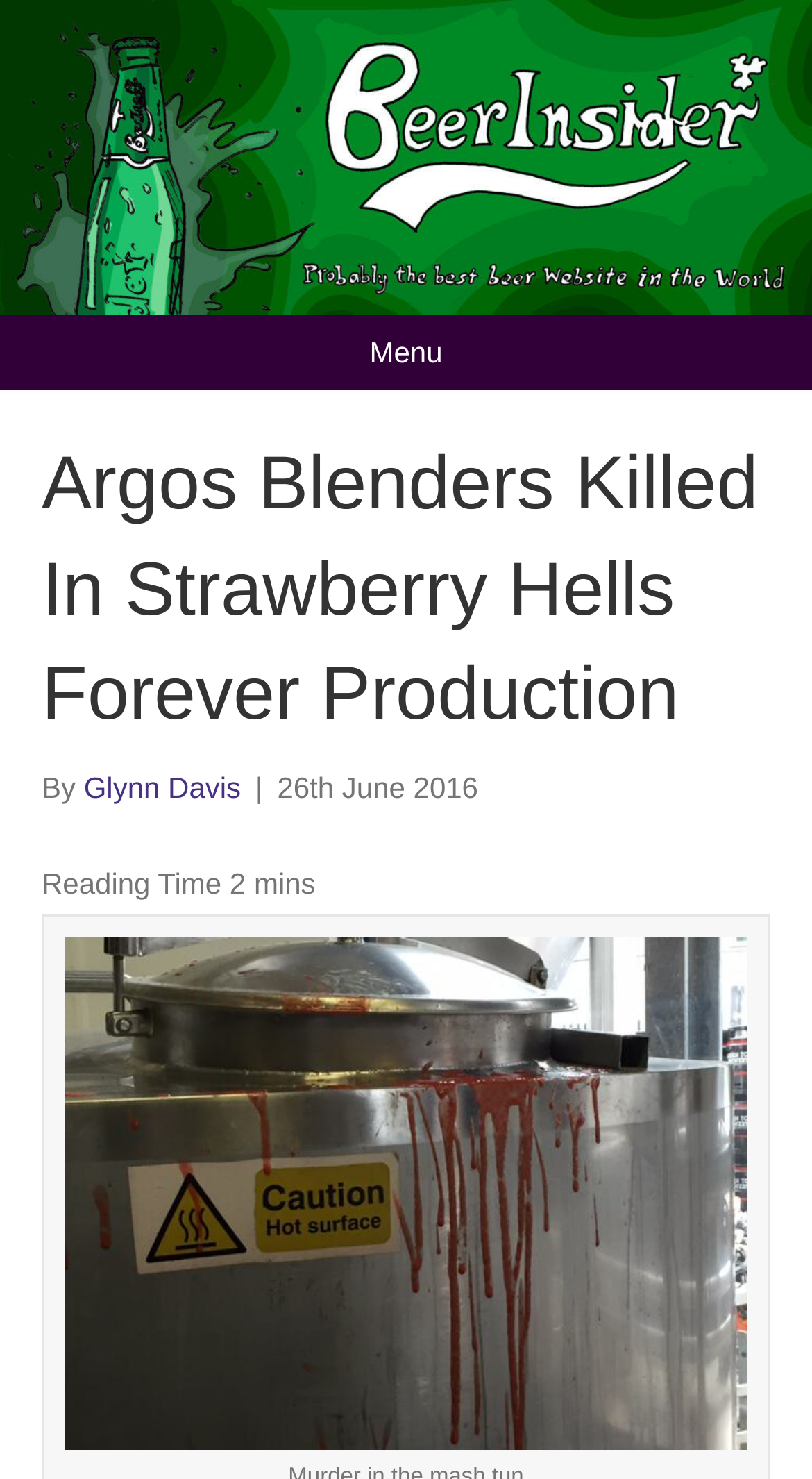Determine the title of the webpage and give its text content.

Argos Blenders Killed In Strawberry Hells Forever Production